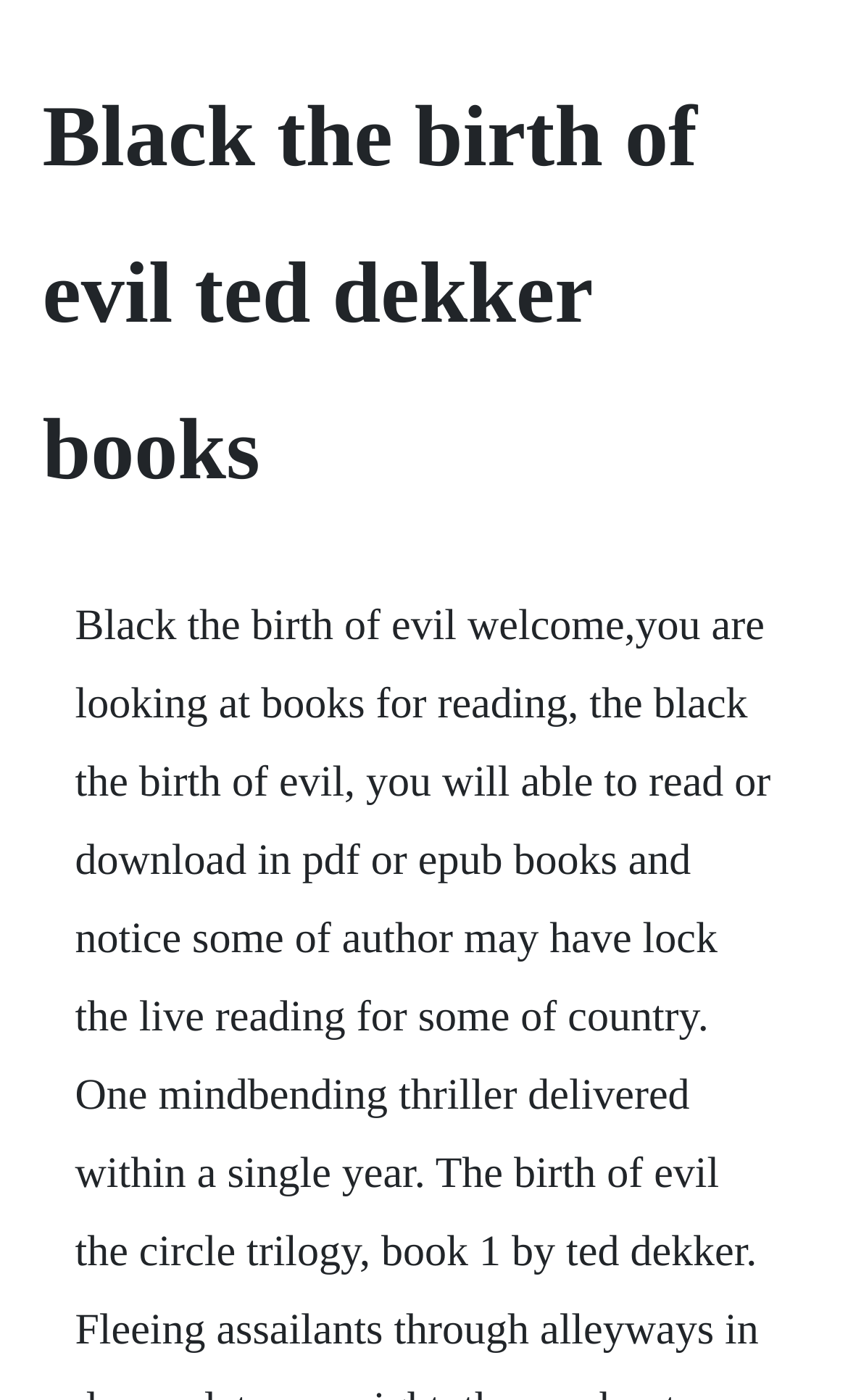Identify and generate the primary title of the webpage.

Black the birth of evil ted dekker books